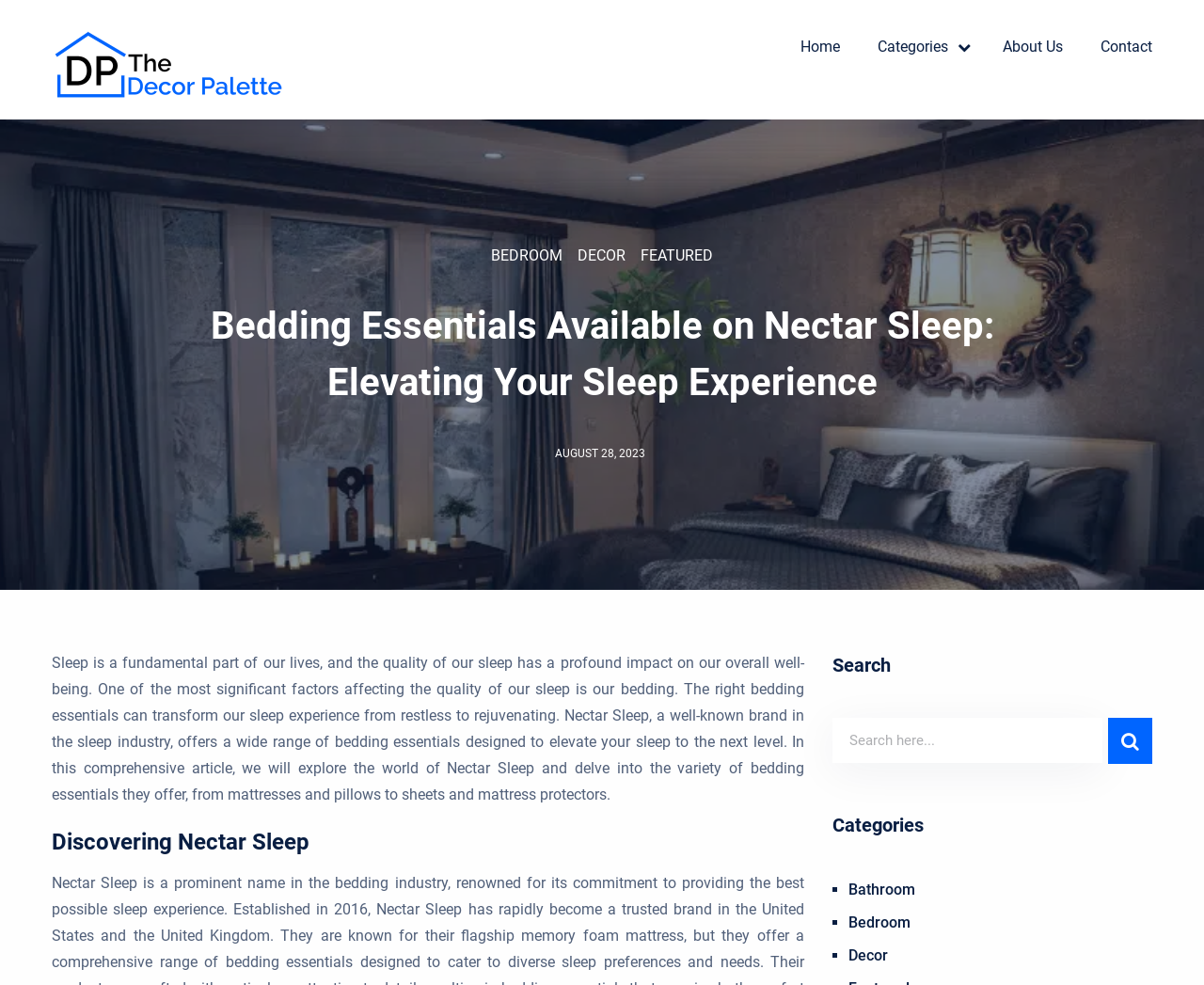Determine the primary headline of the webpage.

Bedding Essentials Available on Nectar Sleep: Elevating Your Sleep Experience